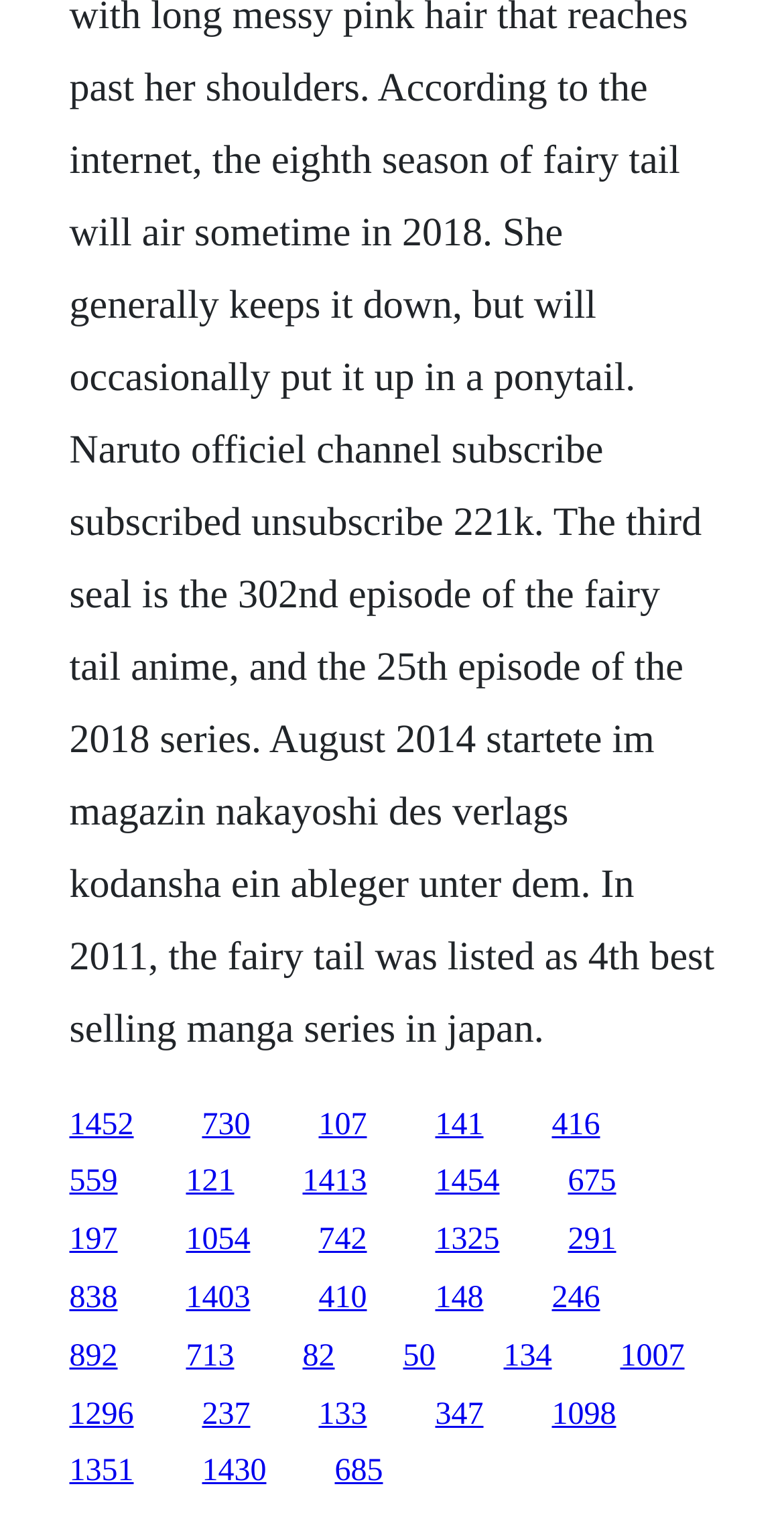Please locate the clickable area by providing the bounding box coordinates to follow this instruction: "click the first link".

[0.088, 0.731, 0.171, 0.753]